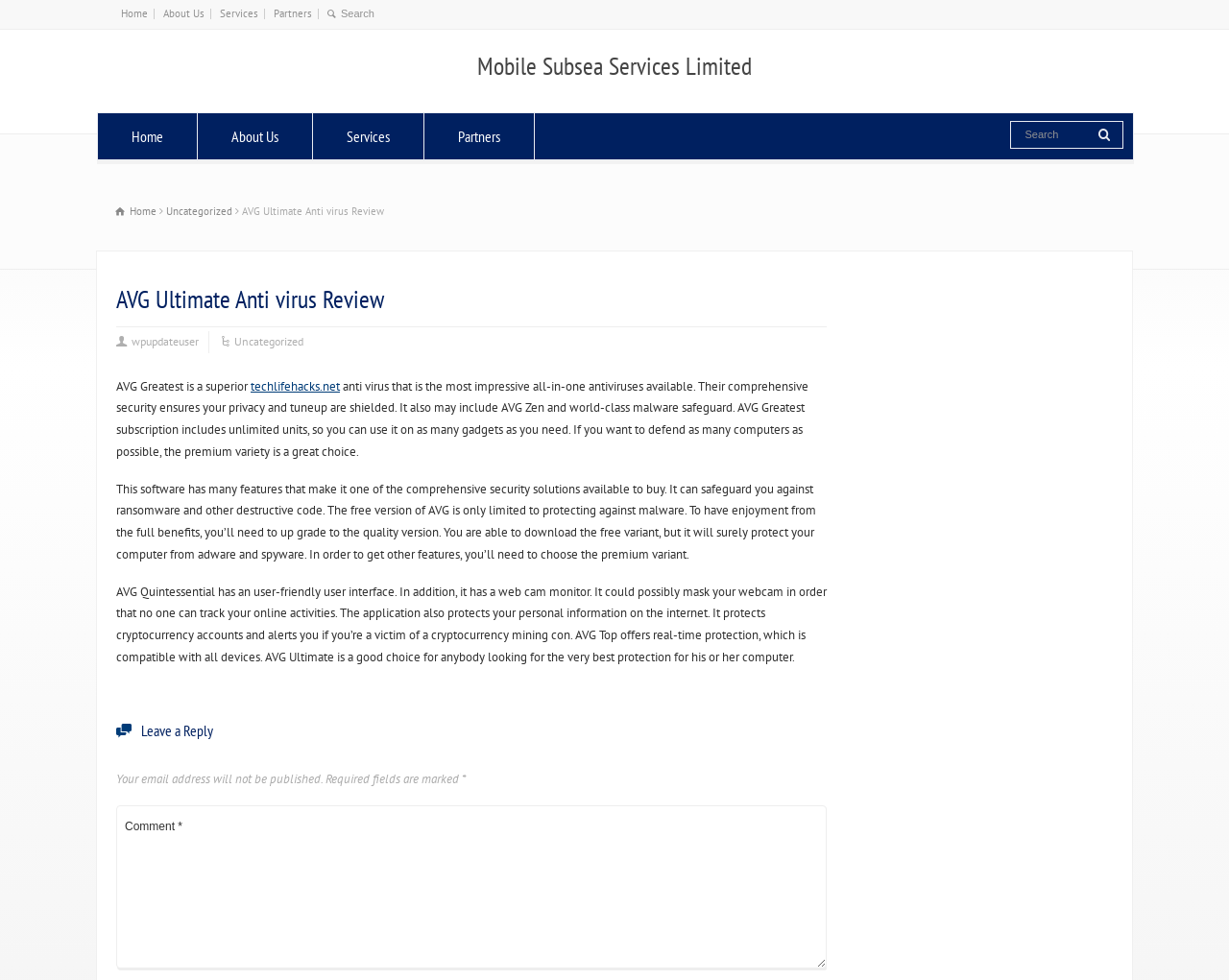Locate the bounding box coordinates of the item that should be clicked to fulfill the instruction: "Read about Mobile Subsea Services Limited".

[0.388, 0.055, 0.612, 0.08]